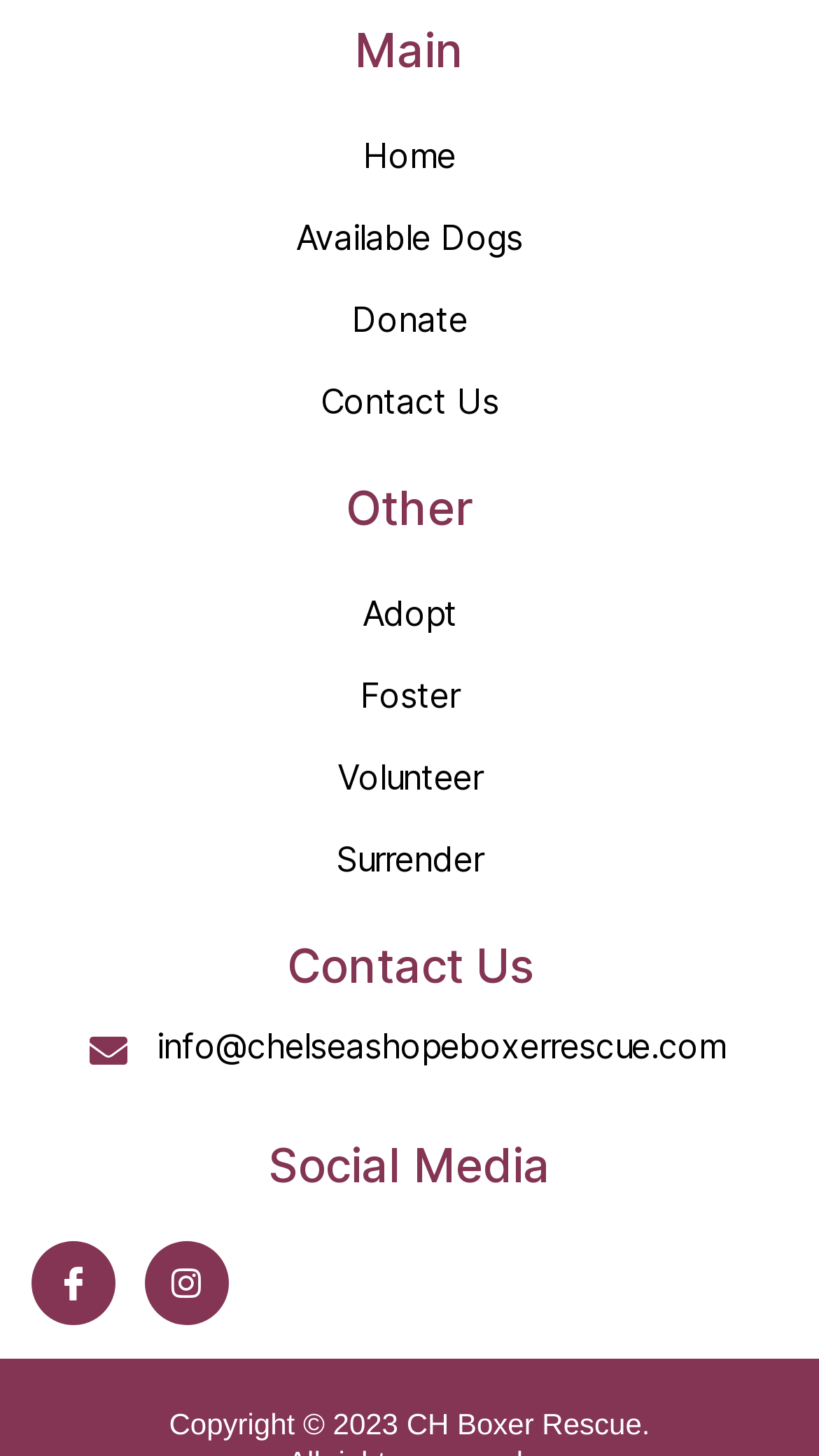Extract the bounding box coordinates for the HTML element that matches this description: "Volunteer". The coordinates should be four float numbers between 0 and 1, i.e., [left, top, right, bottom].

[0.026, 0.507, 0.974, 0.563]